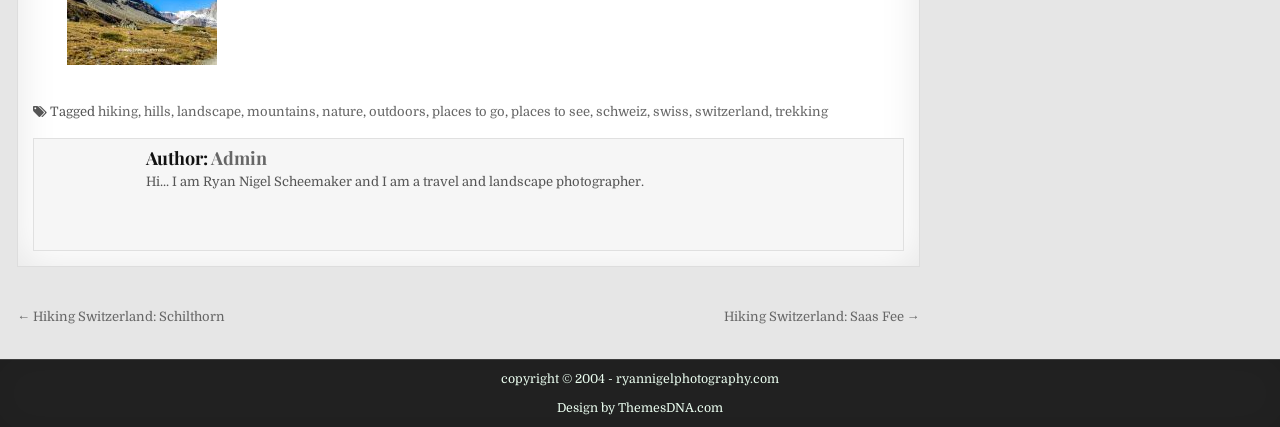Identify the bounding box coordinates of the area that should be clicked in order to complete the given instruction: "visit Switzerland related page". The bounding box coordinates should be four float numbers between 0 and 1, i.e., [left, top, right, bottom].

[0.543, 0.243, 0.601, 0.278]